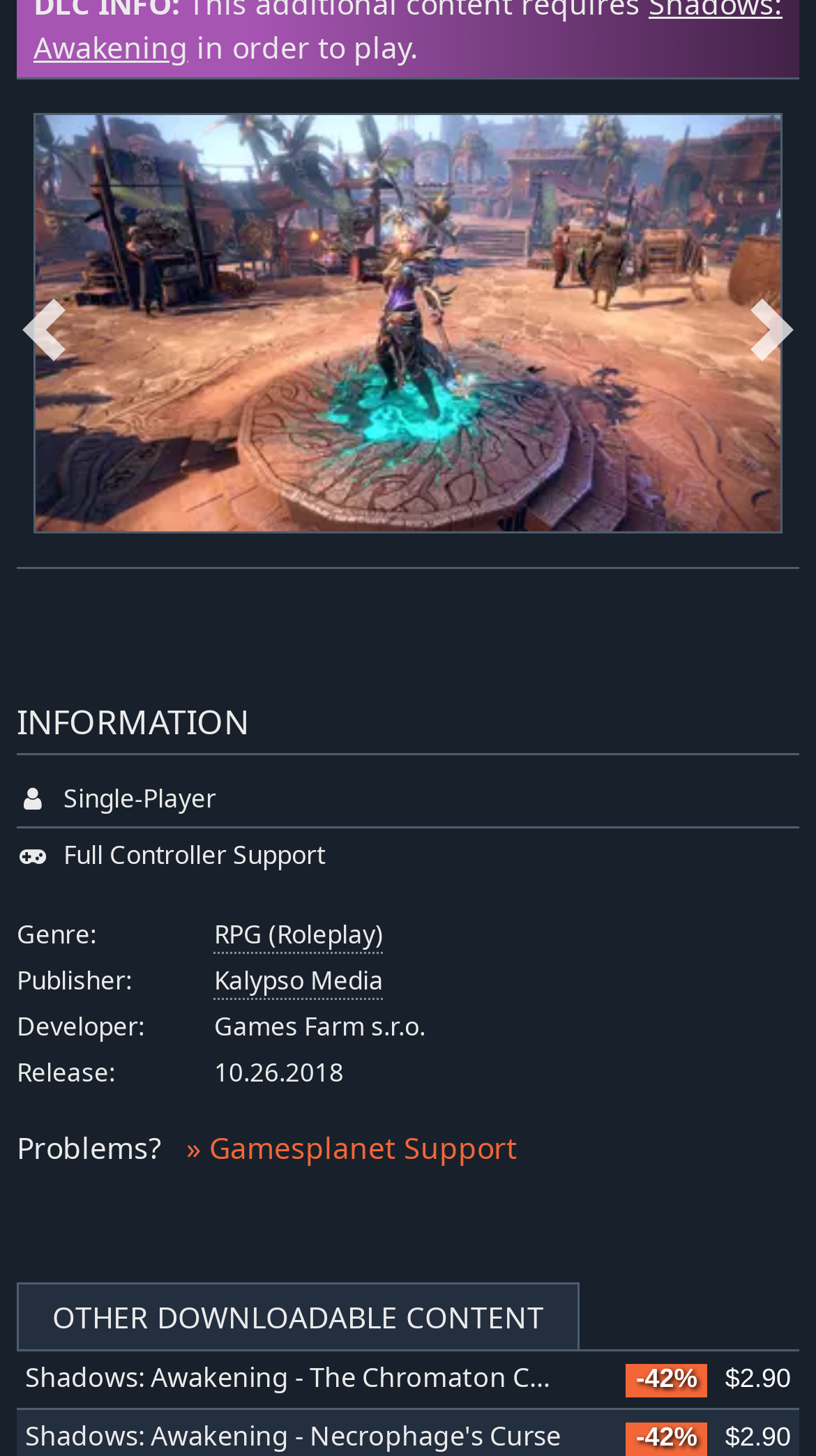Find and provide the bounding box coordinates for the UI element described here: "Shadows: Awakening - Necrophage's Curse". The coordinates should be given as four float numbers between 0 and 1: [left, top, right, bottom].

[0.031, 0.974, 0.687, 0.998]